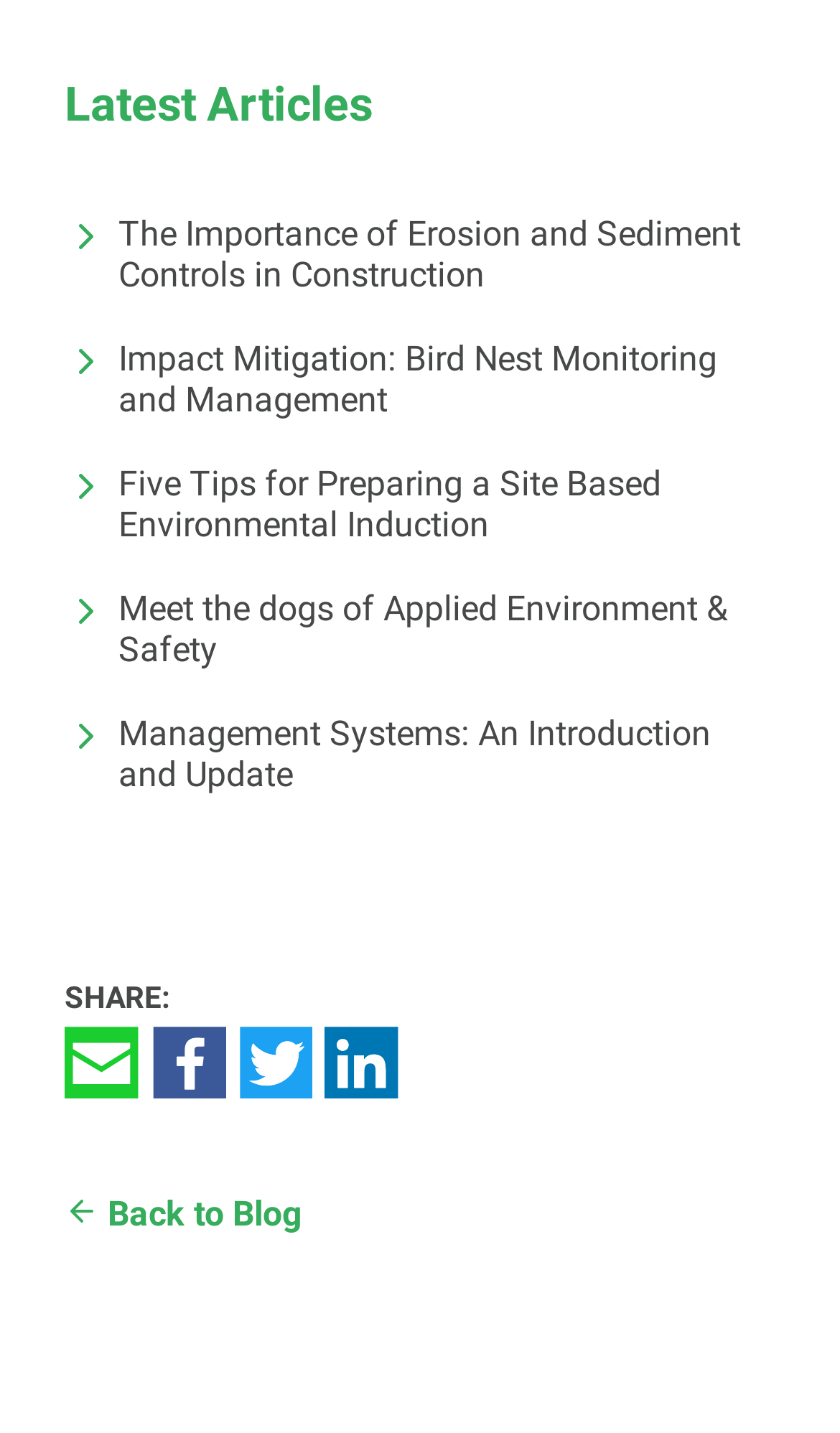Please find the bounding box coordinates of the element that you should click to achieve the following instruction: "Search for something". The coordinates should be presented as four float numbers between 0 and 1: [left, top, right, bottom].

None